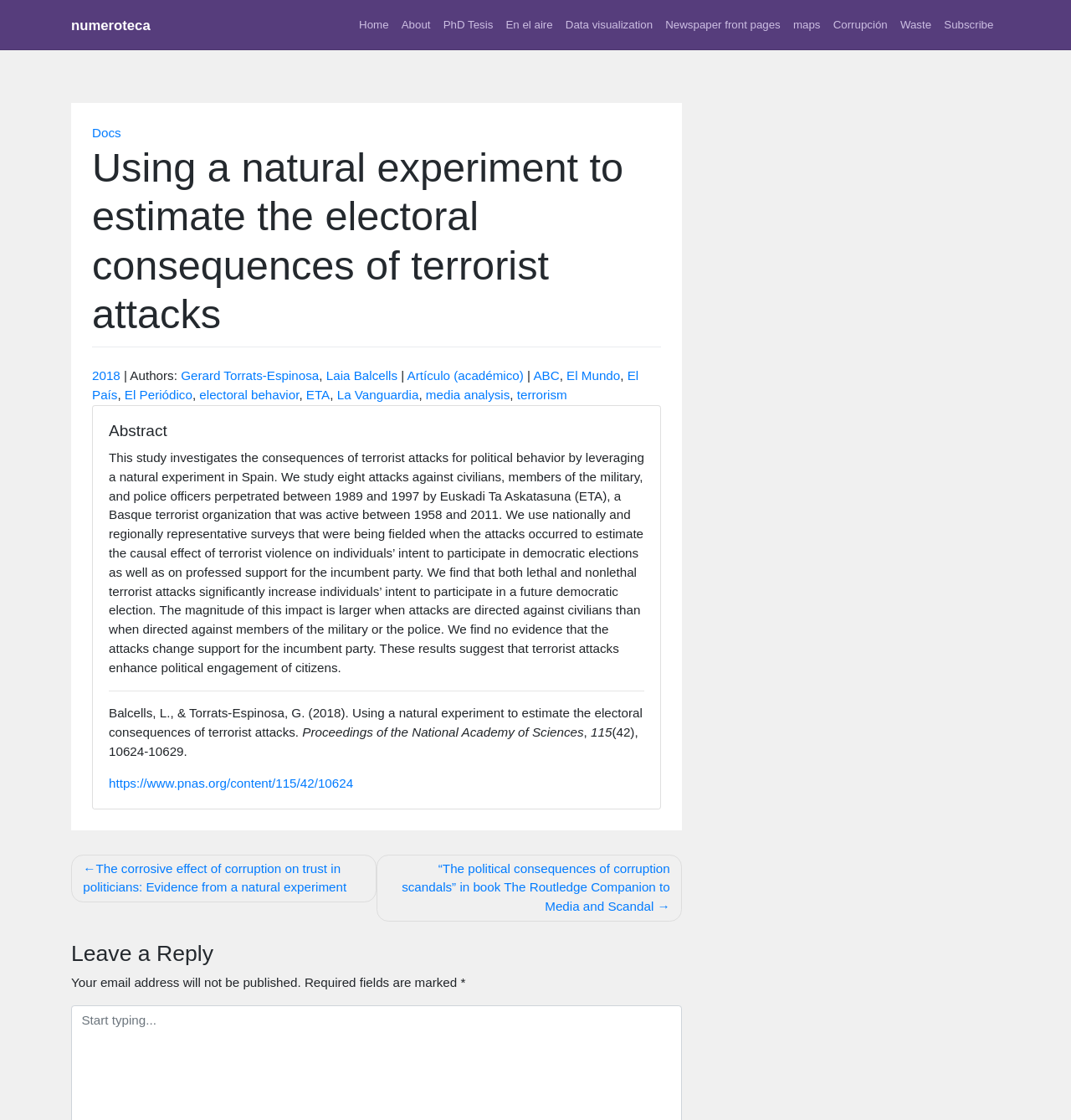Can you find the bounding box coordinates of the area I should click to execute the following instruction: "Read the abstract of the article"?

[0.102, 0.377, 0.602, 0.394]